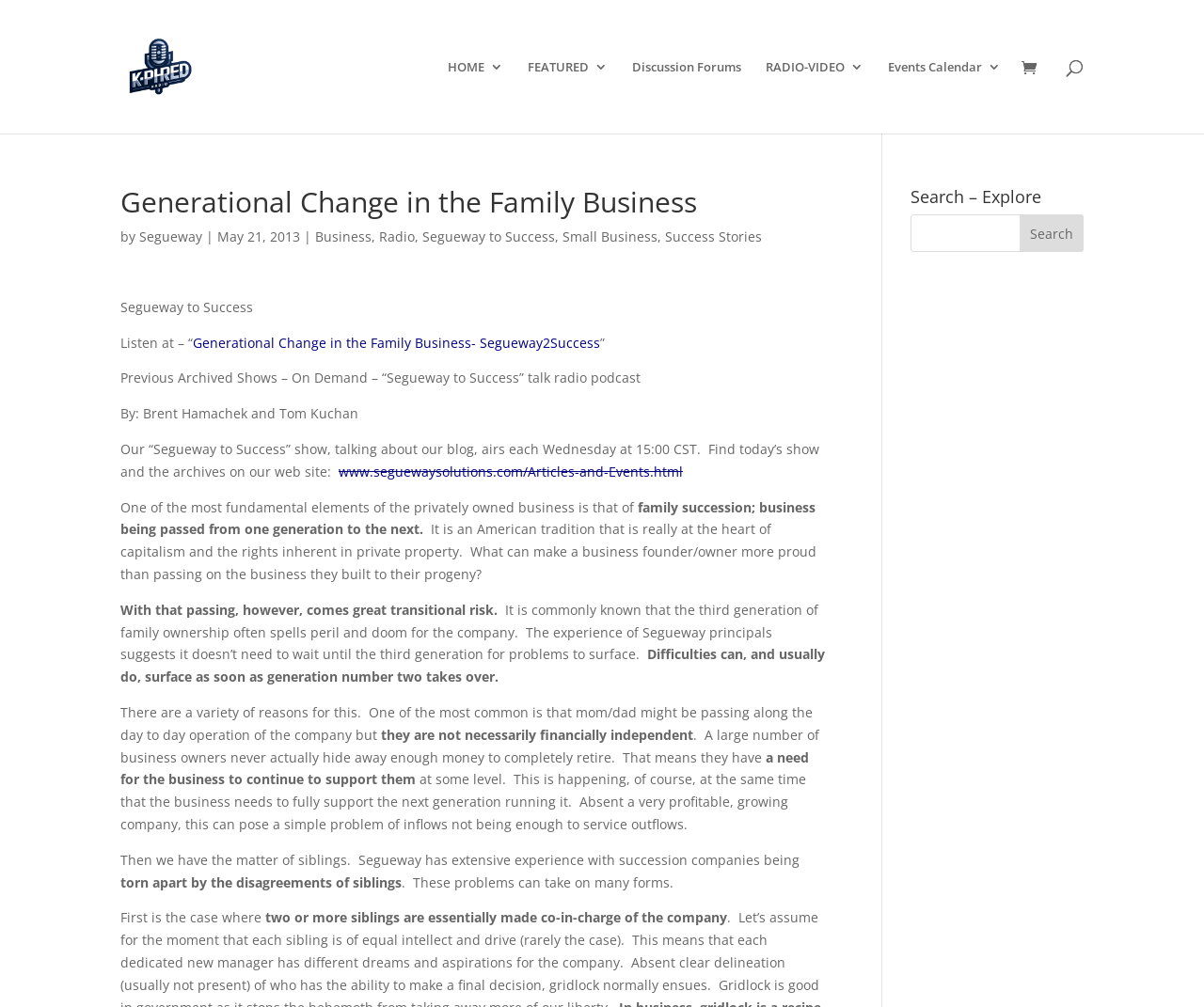Identify the bounding box coordinates of the region that needs to be clicked to carry out this instruction: "Click on 'HOME'". Provide these coordinates as four float numbers ranging from 0 to 1, i.e., [left, top, right, bottom].

[0.372, 0.06, 0.418, 0.133]